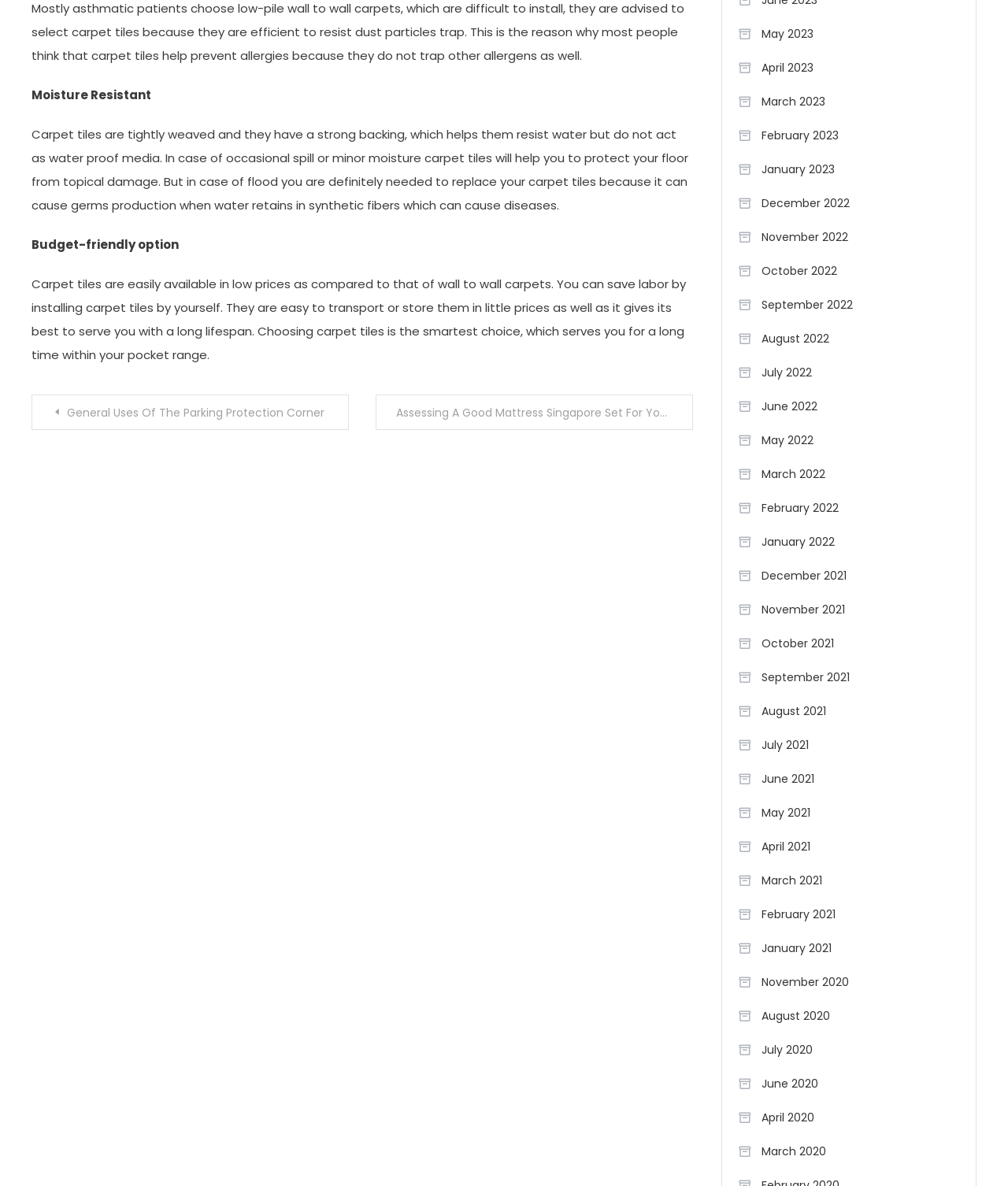What is the topic of the post 'General Uses Of The Parking Protection Corner'?
Refer to the image and give a detailed response to the question.

The link 'General Uses Of The Parking Protection Corner' suggests that the post is about the general uses of parking protection corners, but the exact topic is not specified on the webpage.